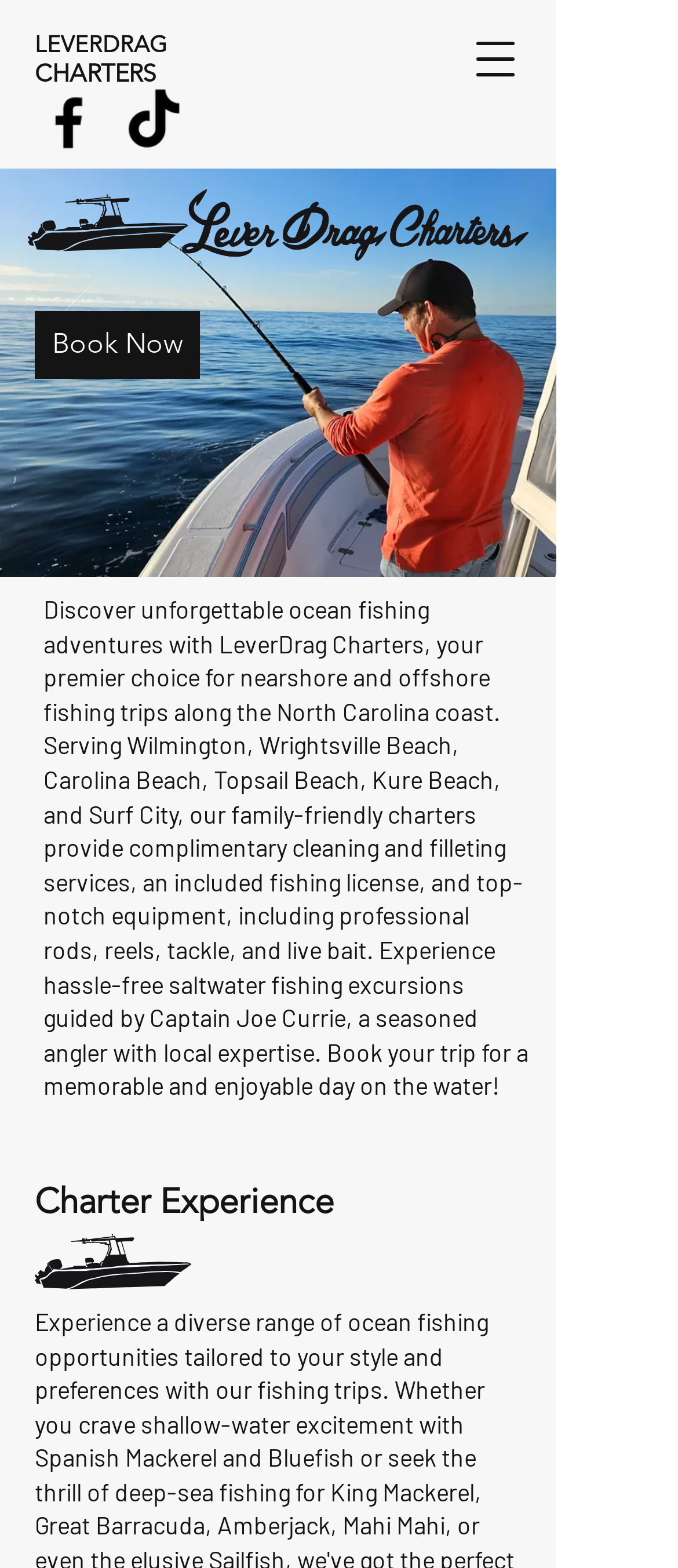Answer the question with a brief word or phrase:
Who is the captain guiding the fishing excursions?

Captain Joe Currie